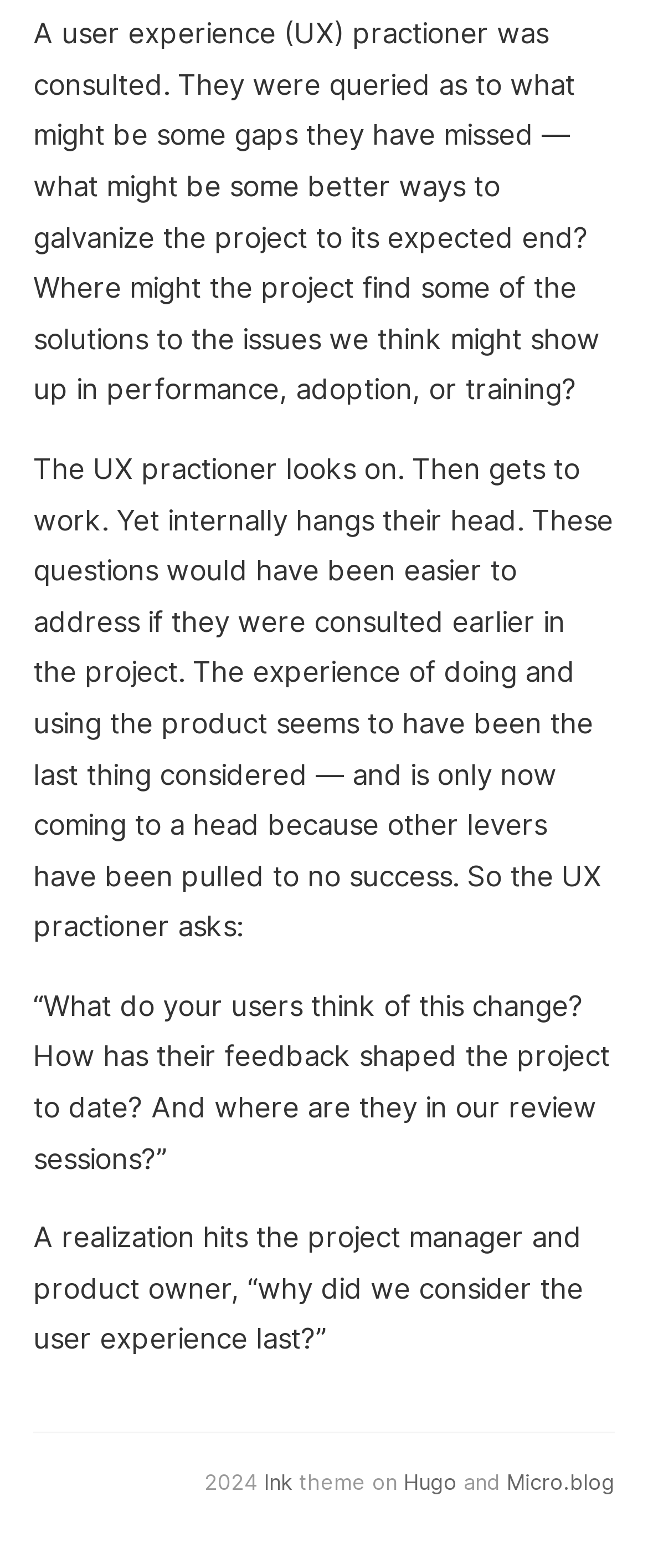Provide a short answer using a single word or phrase for the following question: 
What is the year mentioned in the webpage?

2024